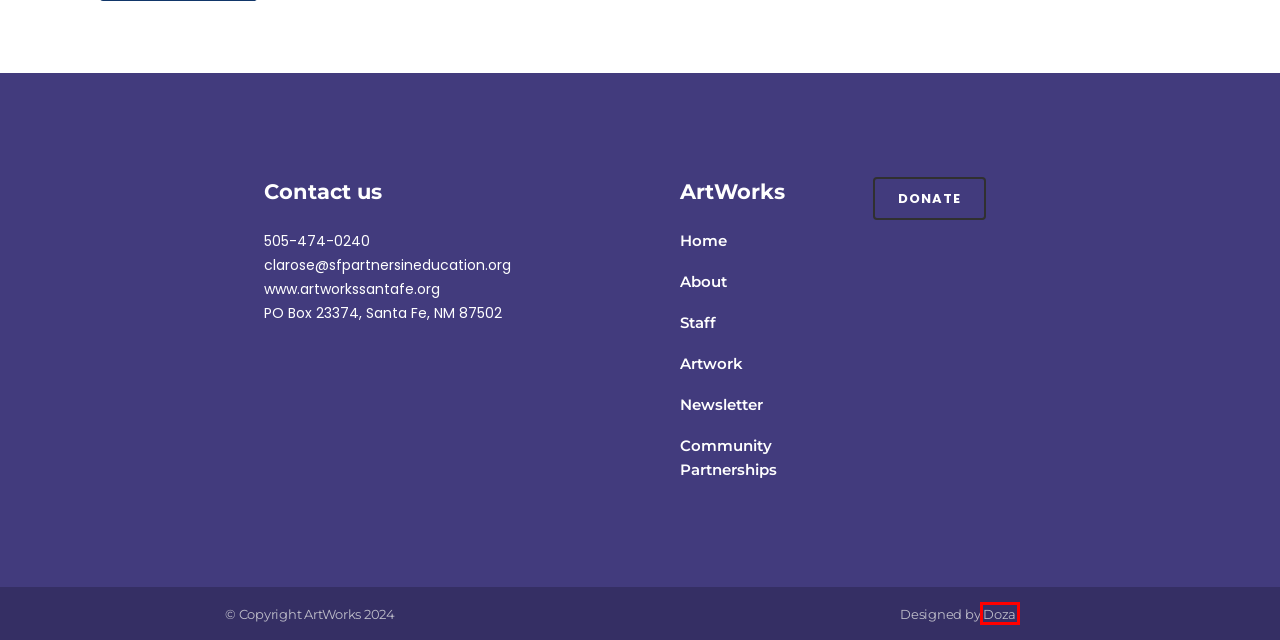Review the webpage screenshot and focus on the UI element within the red bounding box. Select the best-matching webpage description for the new webpage that follows after clicking the highlighted element. Here are the candidates:
A. ArtWorks | Experiential Arts Education for Santa Fe
B. ArtWorks | Newsletter
C. ArtWorks | Staff
D. ArtWorks | About ArtWorks
E. Video Production | Ditchtheboxstudios | New Mexico
F. ArtWorks | Community Partnerships
G. ArtWorks | Protected: ArtWorks Teacher Sign Up
H. ArtWorks | Student Artwork

E